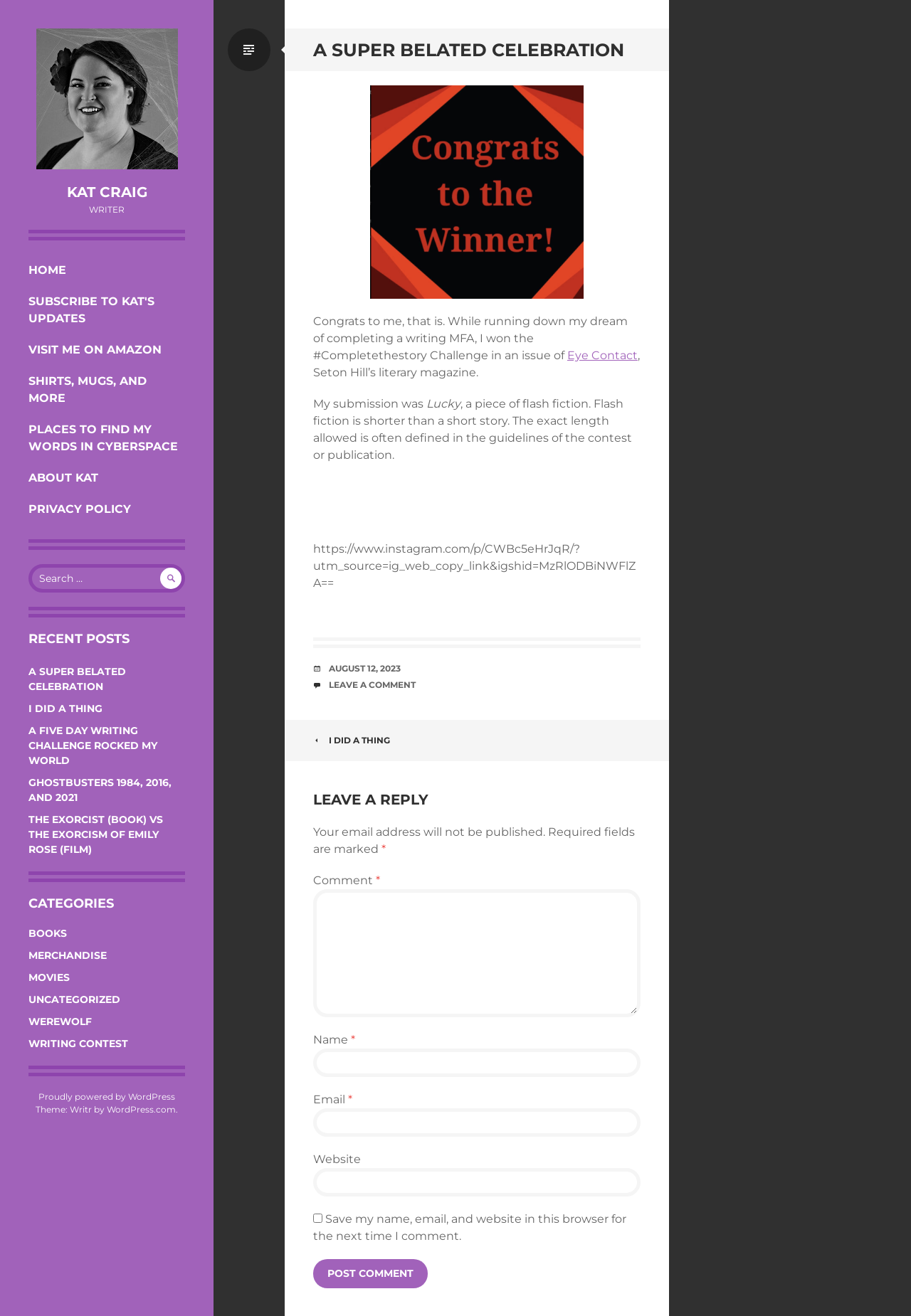Determine the bounding box of the UI element mentioned here: "Kat Craig". The coordinates must be in the format [left, top, right, bottom] with values ranging from 0 to 1.

[0.073, 0.139, 0.161, 0.152]